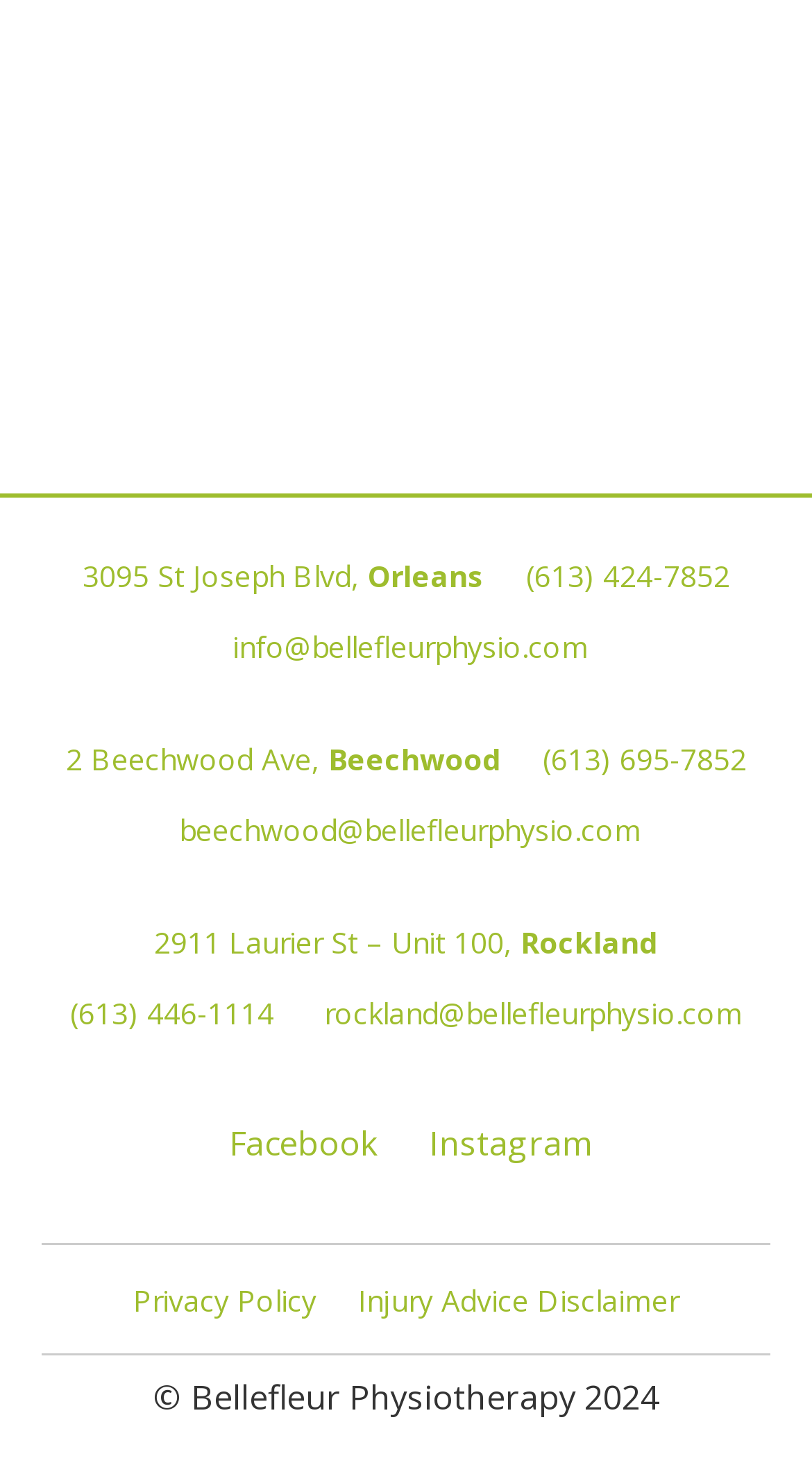Find the bounding box coordinates for the HTML element described as: "Injury Advice Disclaimer". The coordinates should consist of four float values between 0 and 1, i.e., [left, top, right, bottom].

[0.441, 0.87, 0.836, 0.897]